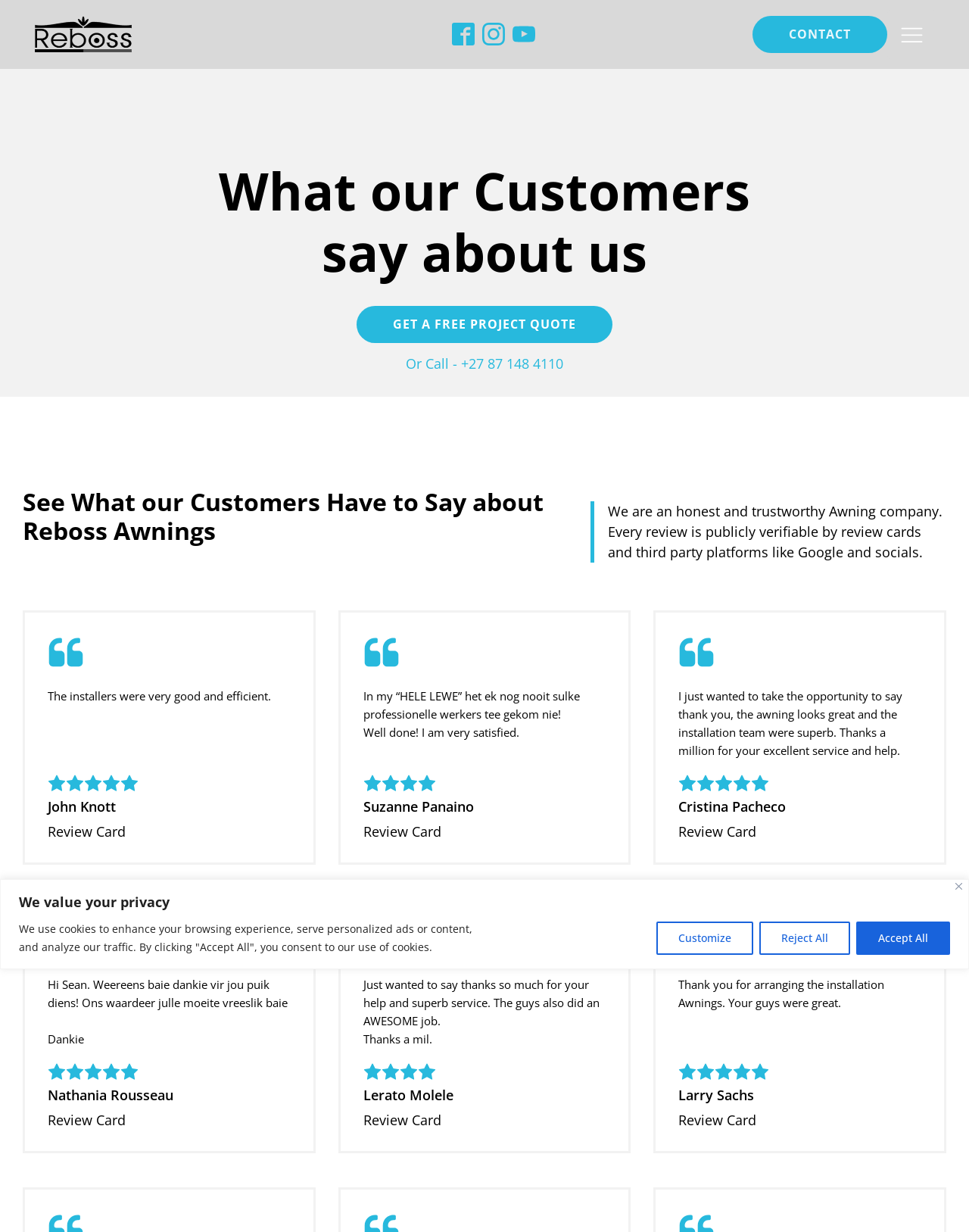Identify the bounding box for the described UI element. Provide the coordinates in (top-left x, top-left y, bottom-right x, bottom-right y) format with values ranging from 0 to 1: Accept All

[0.884, 0.748, 0.98, 0.775]